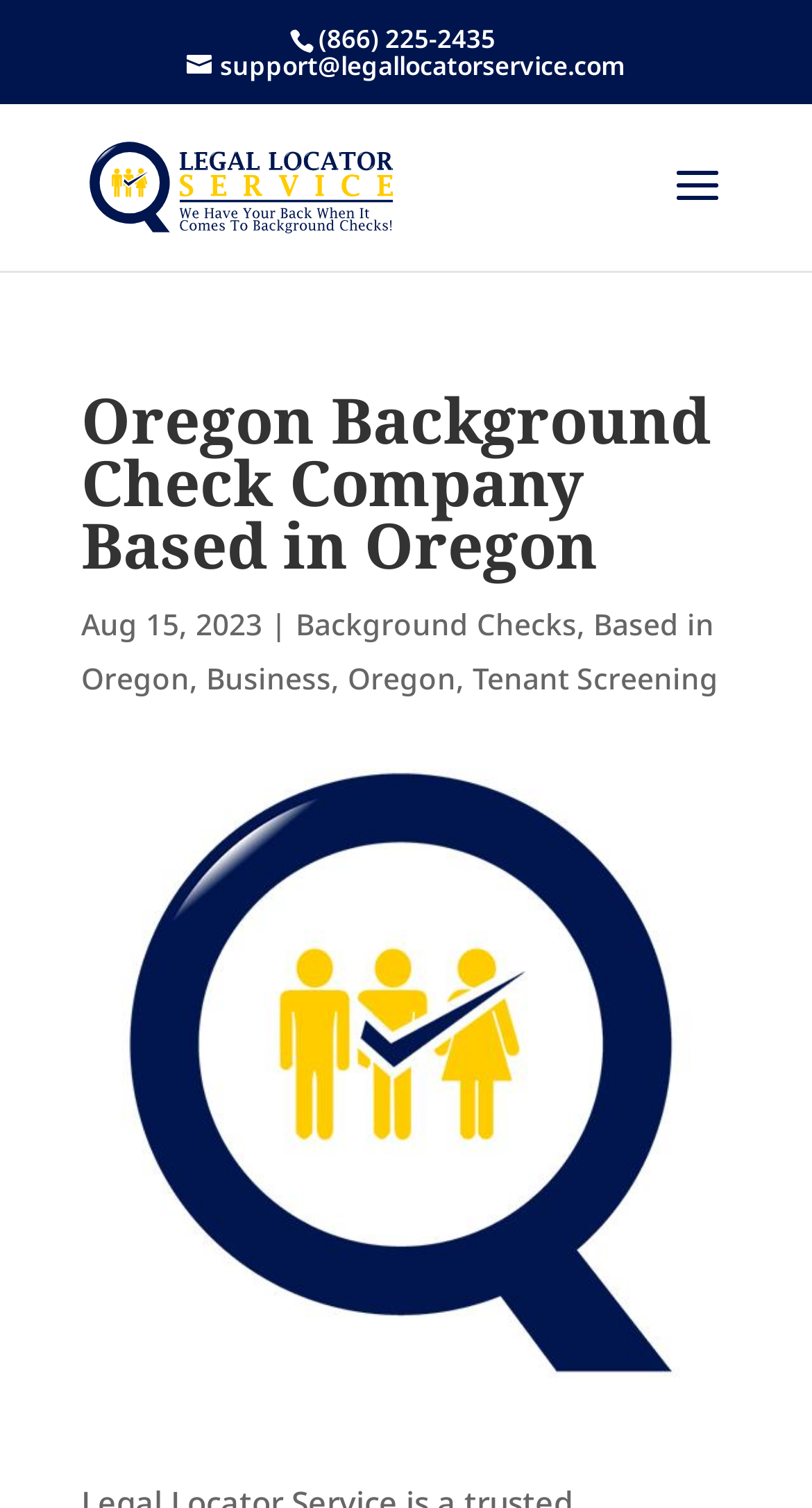Locate the UI element described by Based in Oregon in the provided webpage screenshot. Return the bounding box coordinates in the format (top-left x, top-left y, bottom-right x, bottom-right y), ensuring all values are between 0 and 1.

[0.1, 0.401, 0.879, 0.462]